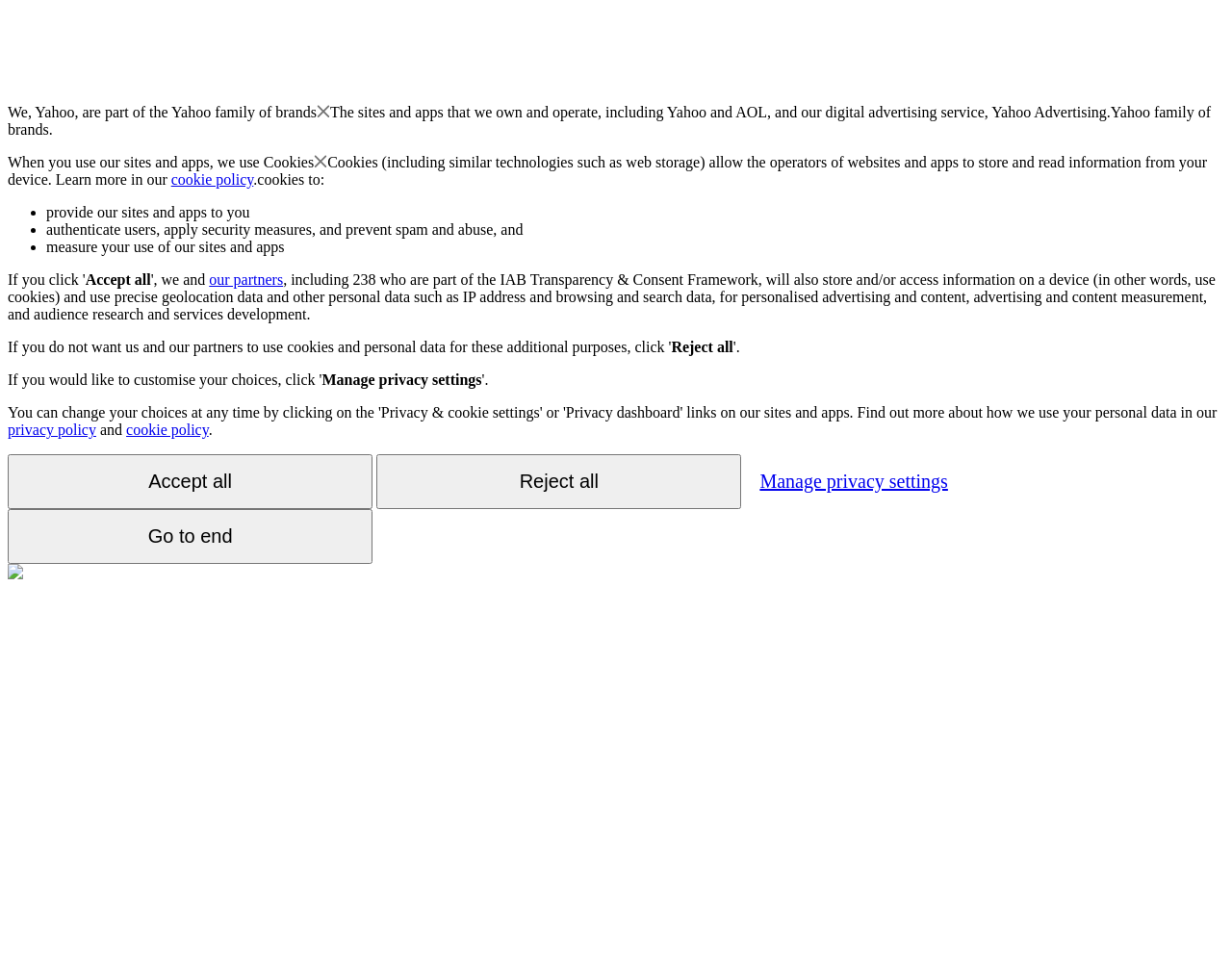Specify the bounding box coordinates of the element's area that should be clicked to execute the given instruction: "Click the 'Manage privacy settings' button". The coordinates should be four float numbers between 0 and 1, i.e., [left, top, right, bottom].

[0.261, 0.383, 0.391, 0.4]